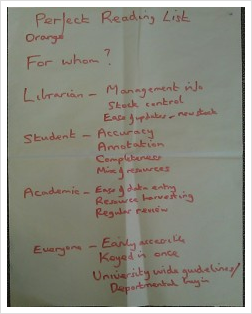What is the role of the Librarian?
Please give a detailed answer to the question using the information shown in the image.

According to the chart, the role of the Librarian involves managing information, controlling stock, and ensuring ease of updates or redelivery, which suggests that the Librarian is responsible for maintaining and organizing the reading list.